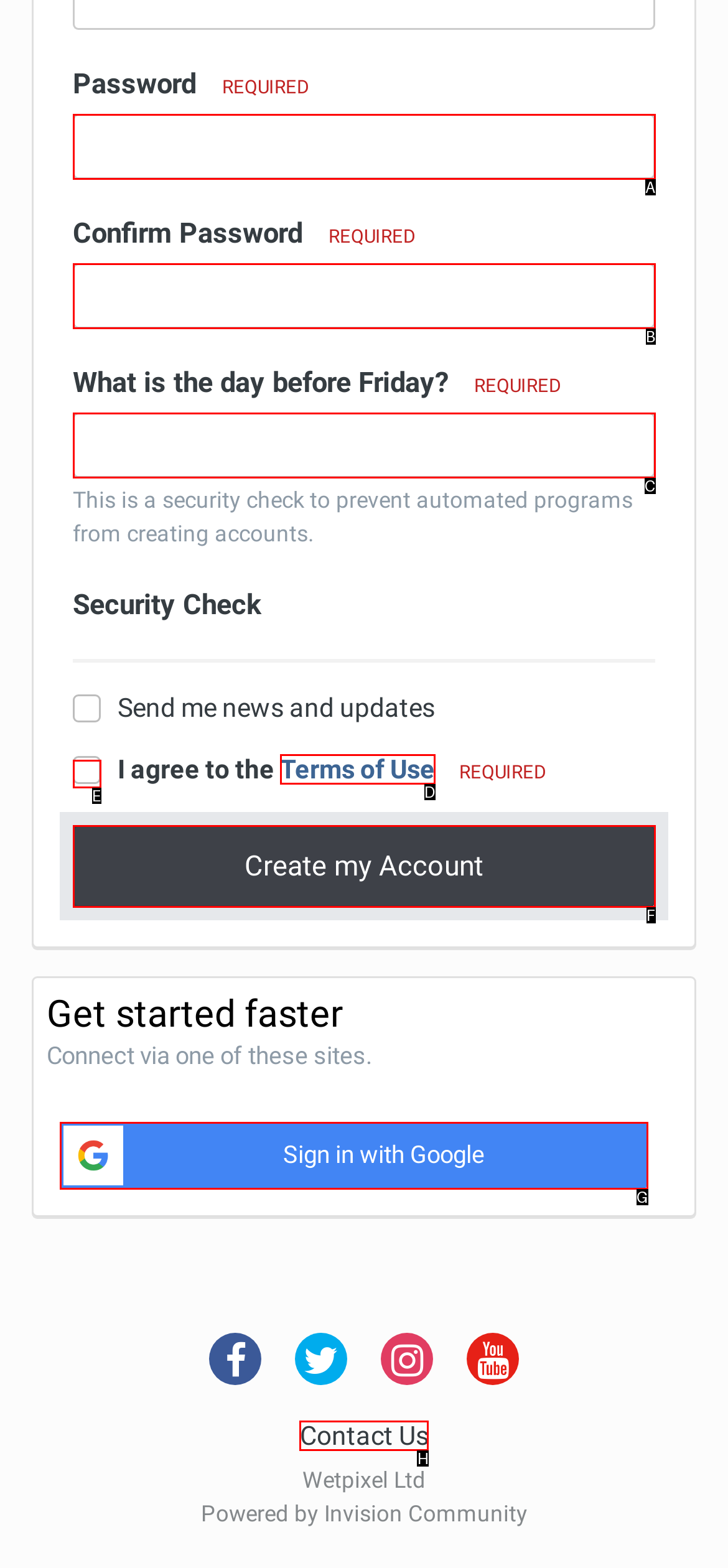Match the description: Here to the appropriate HTML element. Respond with the letter of your selected option.

None